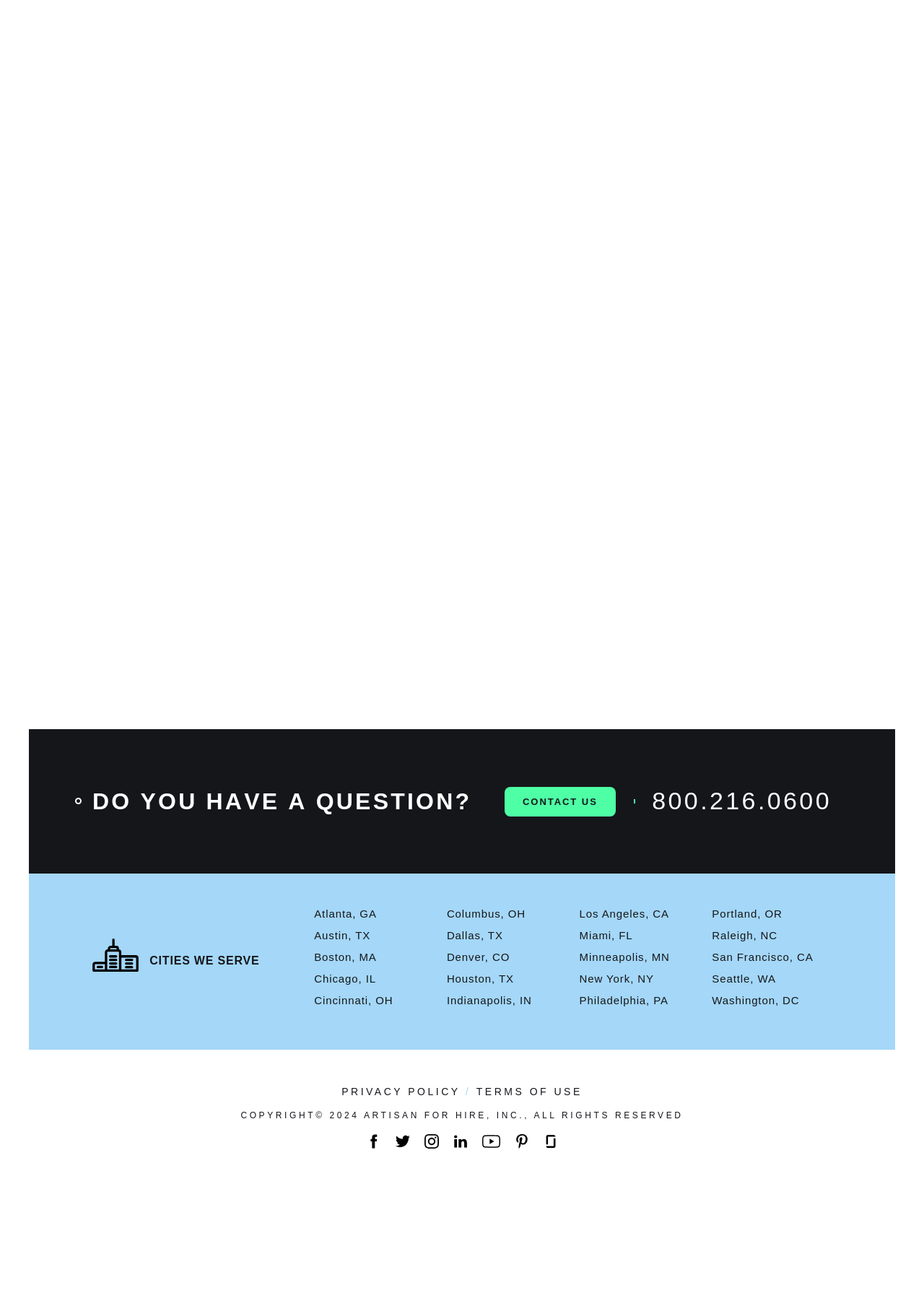Pinpoint the bounding box coordinates of the element you need to click to execute the following instruction: "Contact us for a complimentary consultation today!". The bounding box should be represented by four float numbers between 0 and 1, in the format [left, top, right, bottom].

[0.715, 0.235, 0.782, 0.246]